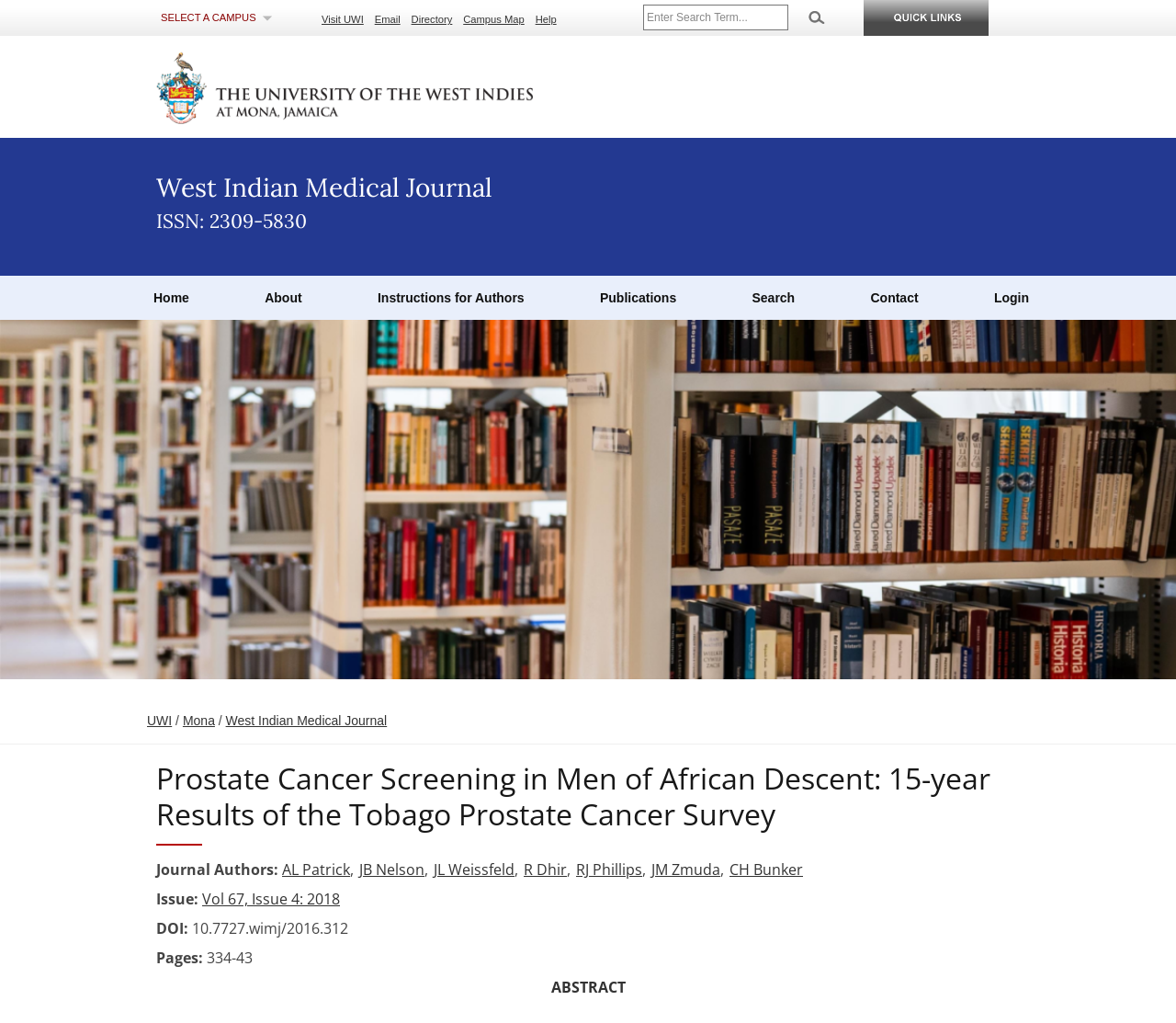Find the bounding box coordinates for the element that must be clicked to complete the instruction: "Go to Home". The coordinates should be four float numbers between 0 and 1, indicated as [left, top, right, bottom].

[0.13, 0.283, 0.161, 0.299]